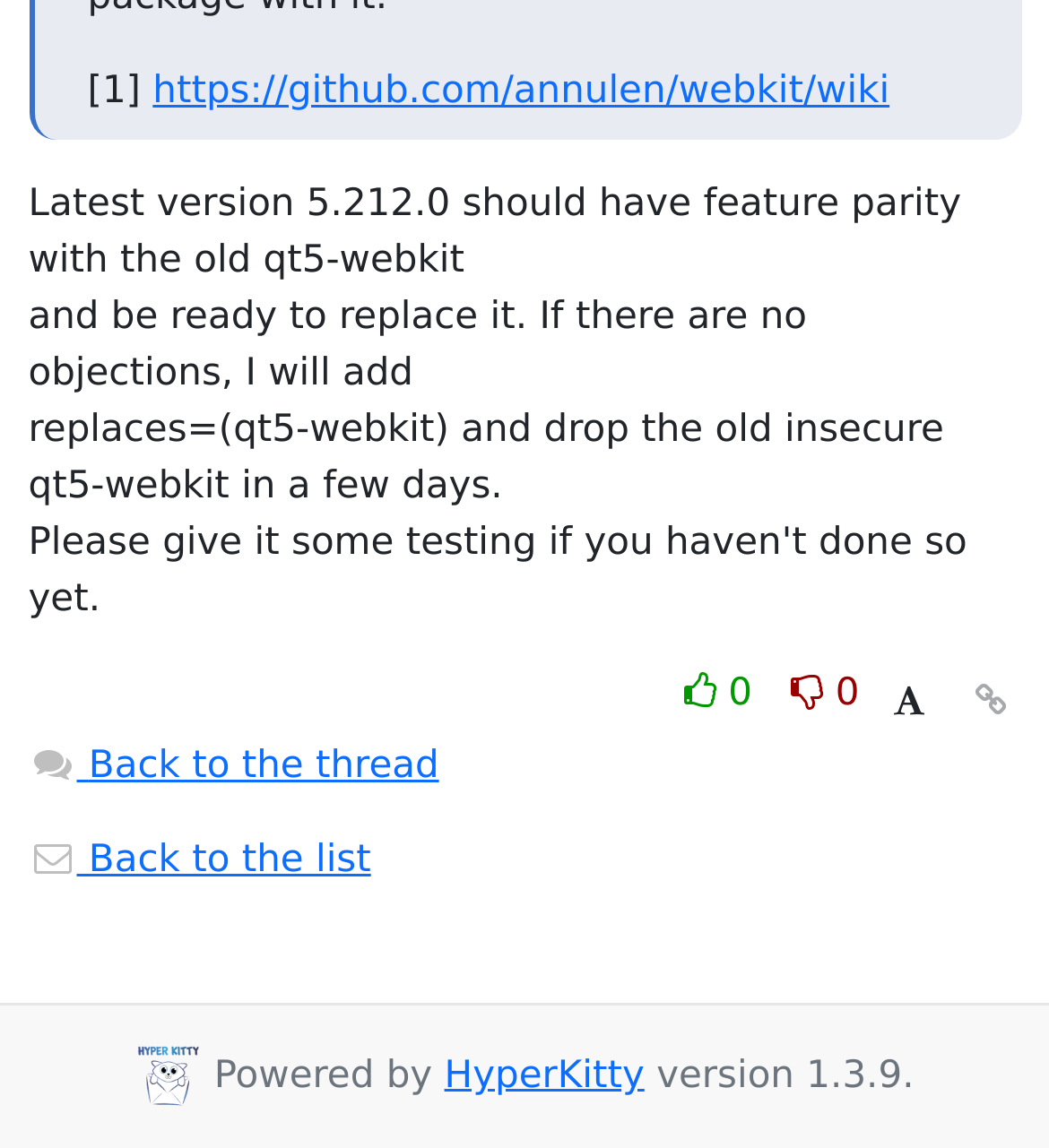Pinpoint the bounding box coordinates of the element to be clicked to execute the instruction: "View the Removal Guides".

None